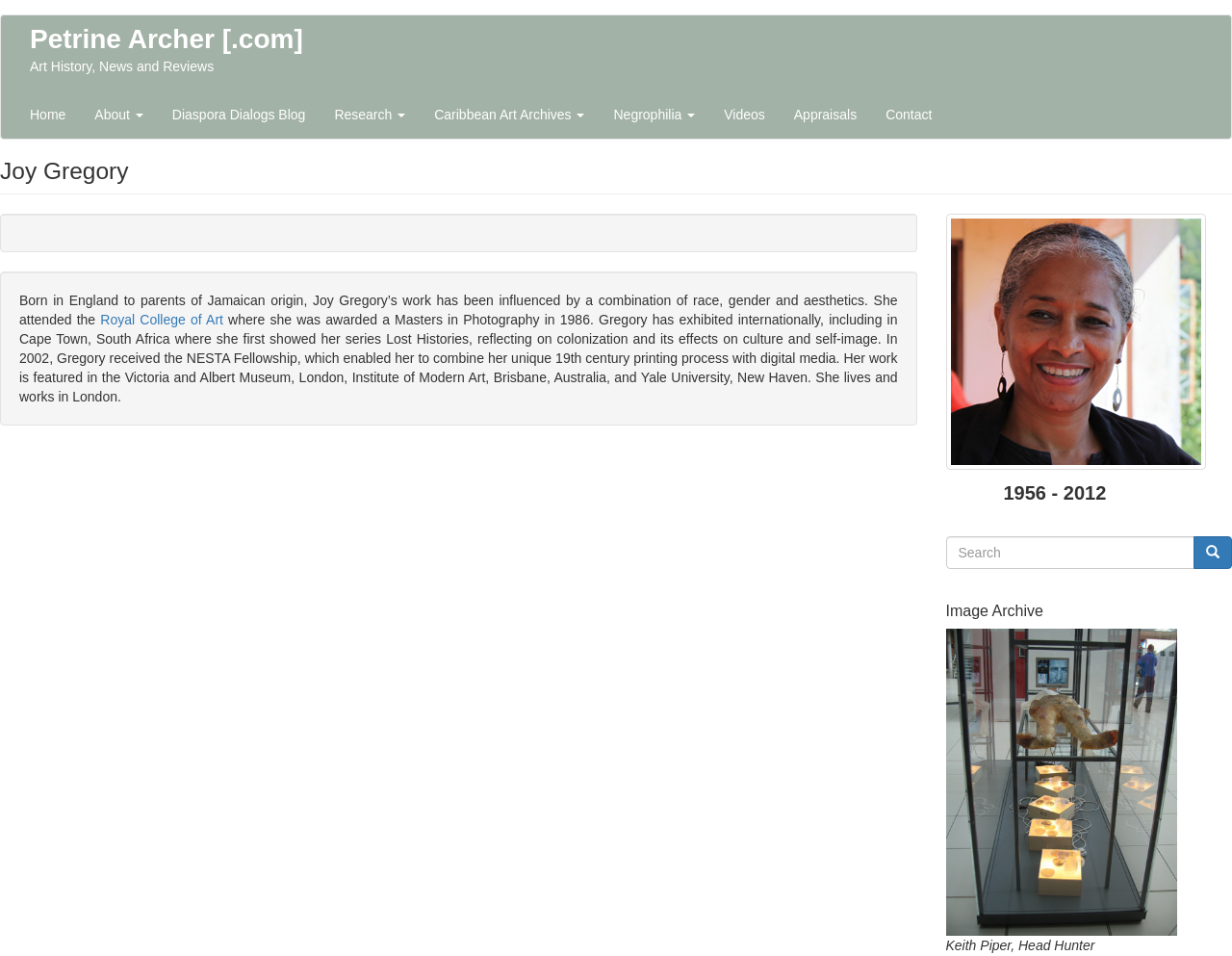Pinpoint the bounding box coordinates of the clickable element needed to complete the instruction: "Download SemyColon Music Player". The coordinates should be provided as four float numbers between 0 and 1: [left, top, right, bottom].

None